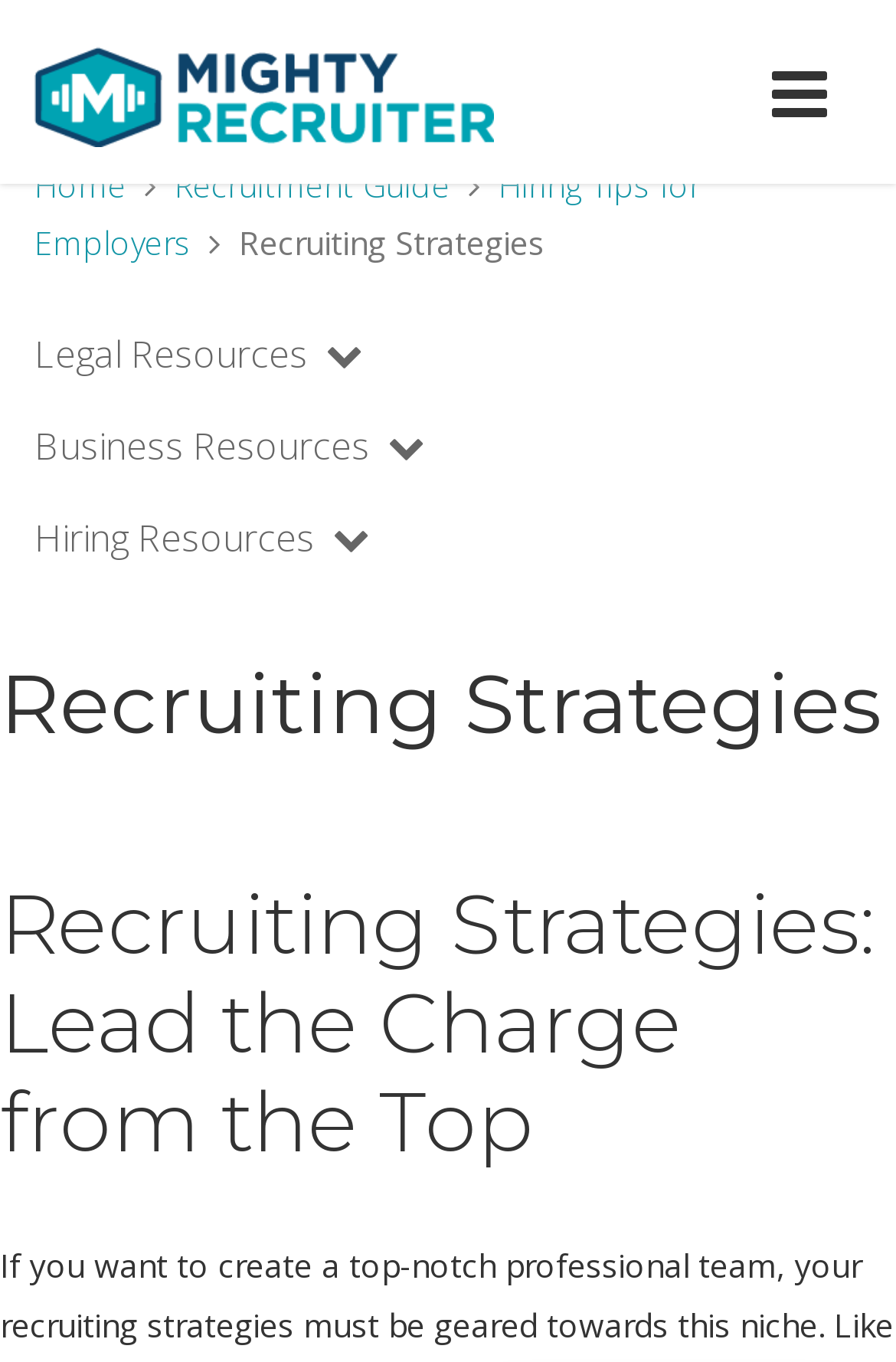Articulate a detailed summary of the webpage's content and design.

The webpage is about recruiting strategies, with a focus on creating a top-notch professional team. At the top left corner, there is a link to "Skip to content". On the top right corner, there is a button with an icon. The website's logo, "MightyRecruiter", is located at the top center, accompanied by a navigation menu with links to "Home", "Recruitment Guide", and "Hiring Tips for Employers". 

Below the navigation menu, there is a heading that reads "Recruiting Strategies". Further down, there are three links to "Legal Resources", "Business Resources", and "Hiring Resources", each with an icon. 

The main content of the webpage is headed by "Recruiting Strategies: Lead the Charge from the Top", which suggests that the article will discuss strategies for effective recruiting.